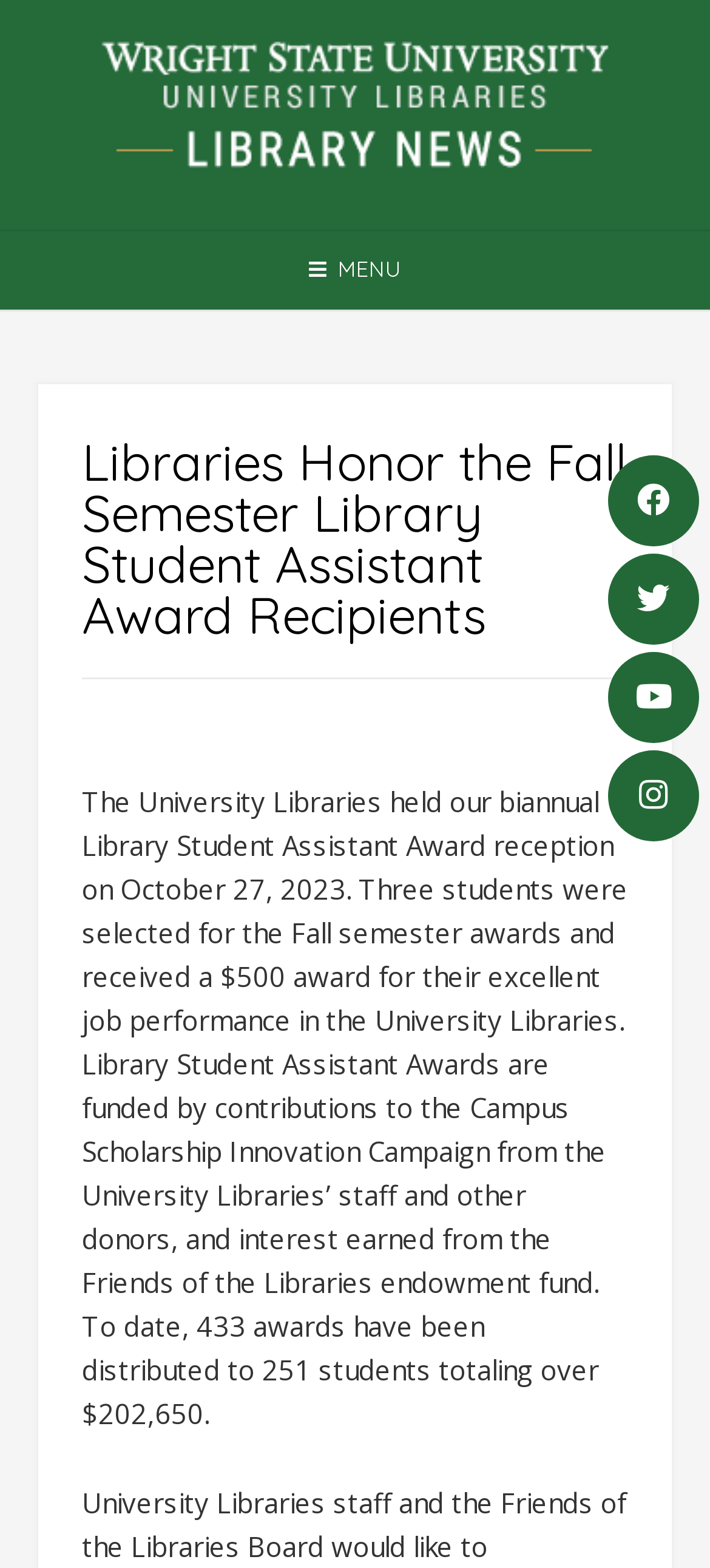How many students have received awards?
Please give a detailed and elaborate answer to the question.

The answer can be found in the paragraph of text on the webpage, which states 'To date, 433 awards have been distributed to 251 students totaling over $202,650.'